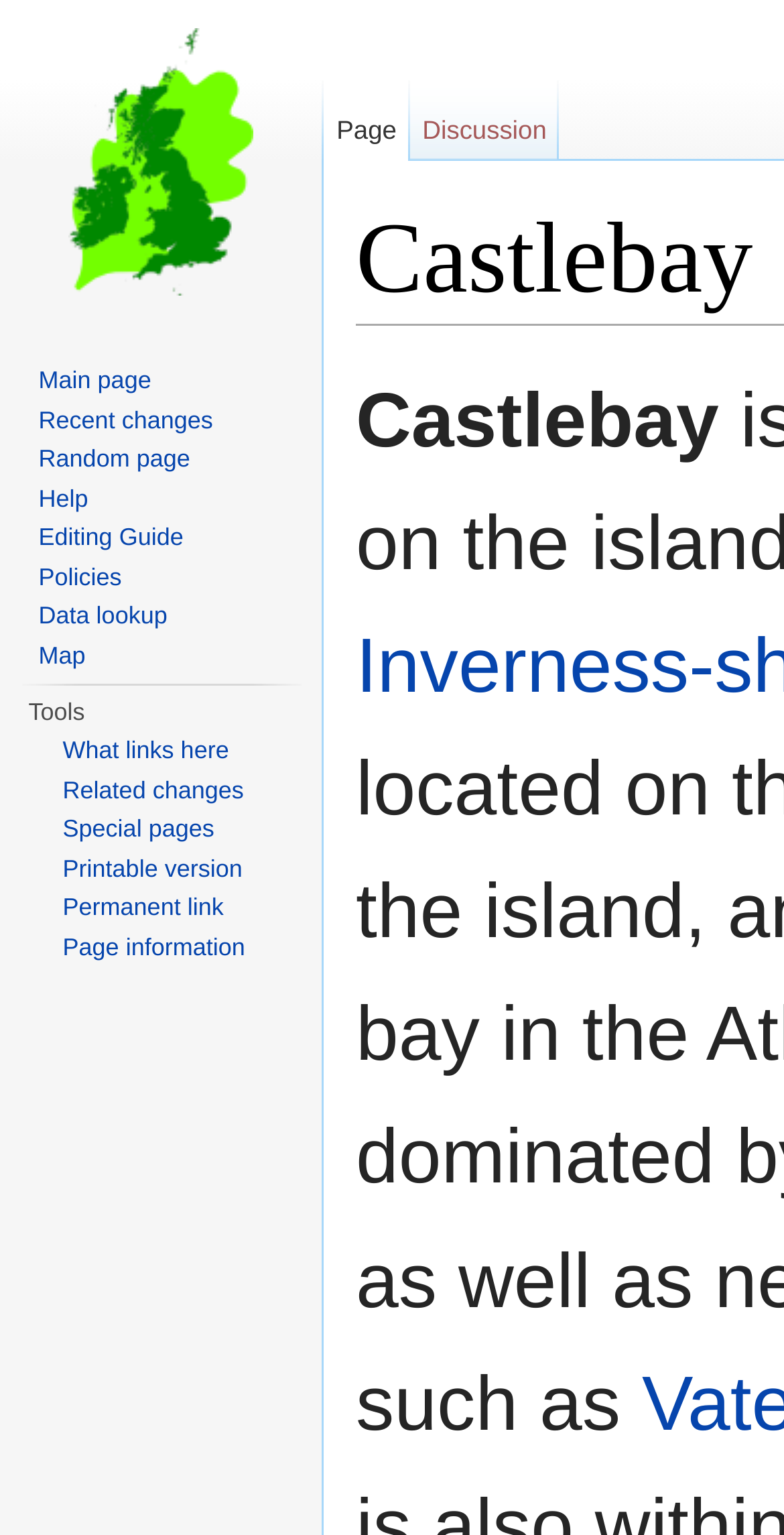Pinpoint the bounding box coordinates of the element that must be clicked to accomplish the following instruction: "Check the excuse of the day". The coordinates should be in the format of four float numbers between 0 and 1, i.e., [left, top, right, bottom].

None